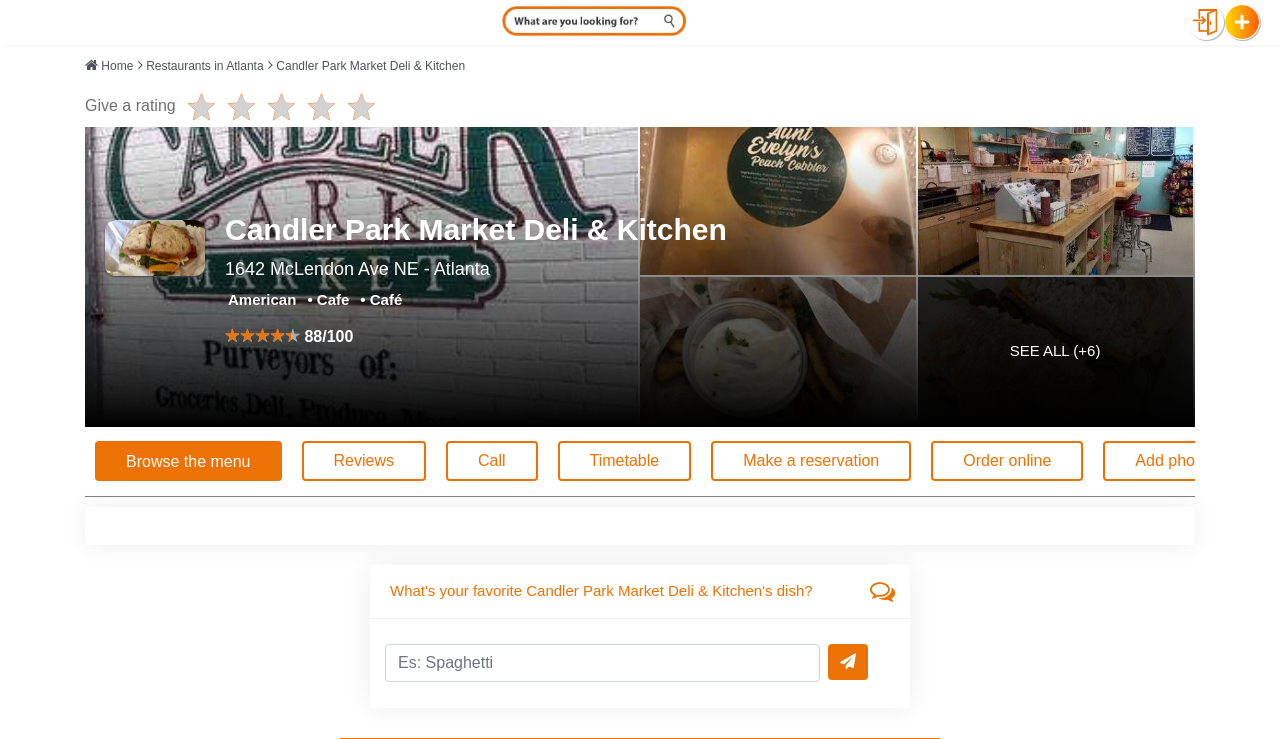What is the address of Candler Park Market Deli & Kitchen?
Based on the image, provide a one-word or brief-phrase response.

1642 McLendon Ave NE - Atlanta